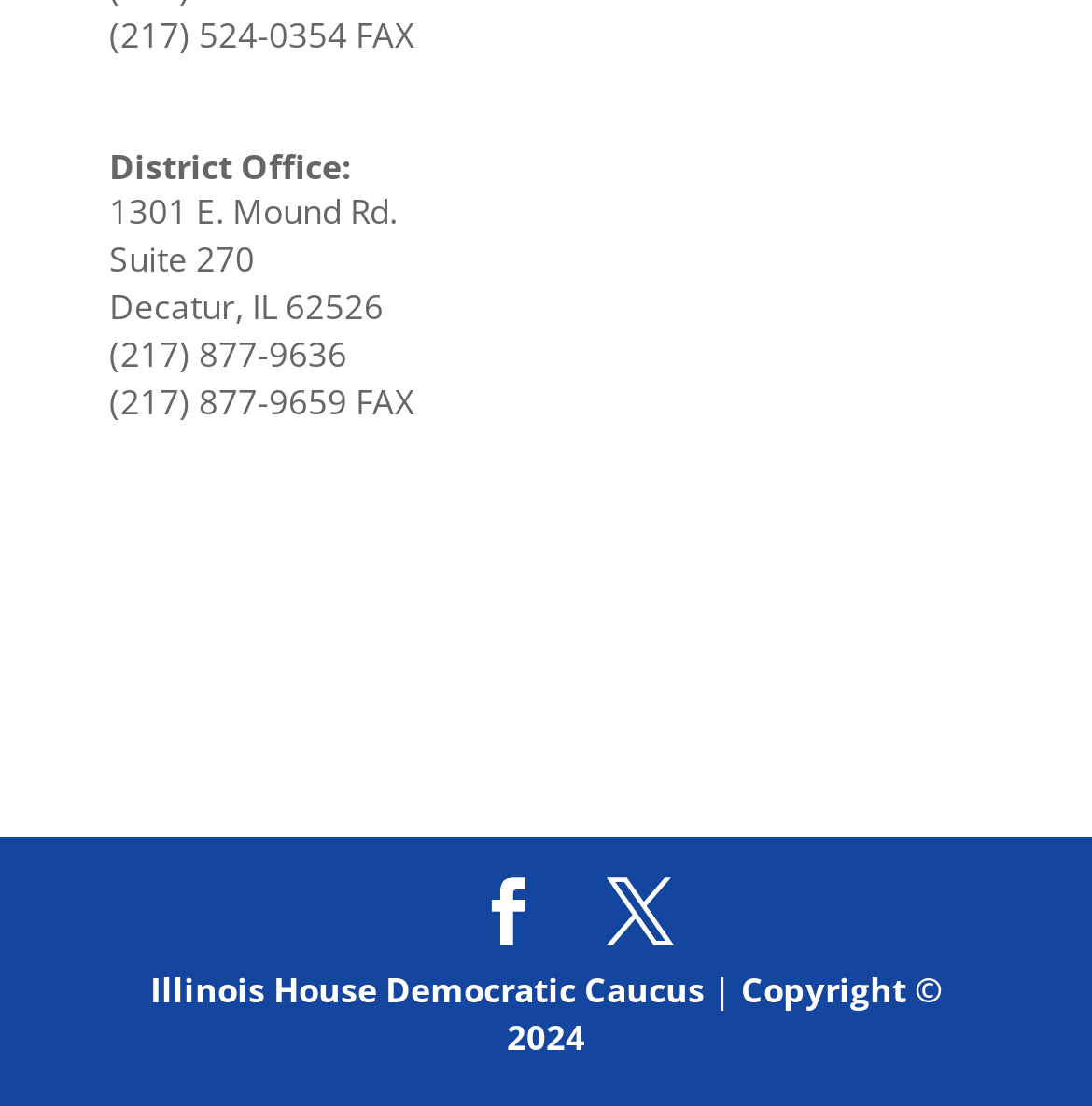Determine the bounding box coordinates of the UI element described by: "Illinois House Democratic Caucus".

[0.137, 0.874, 0.645, 0.917]